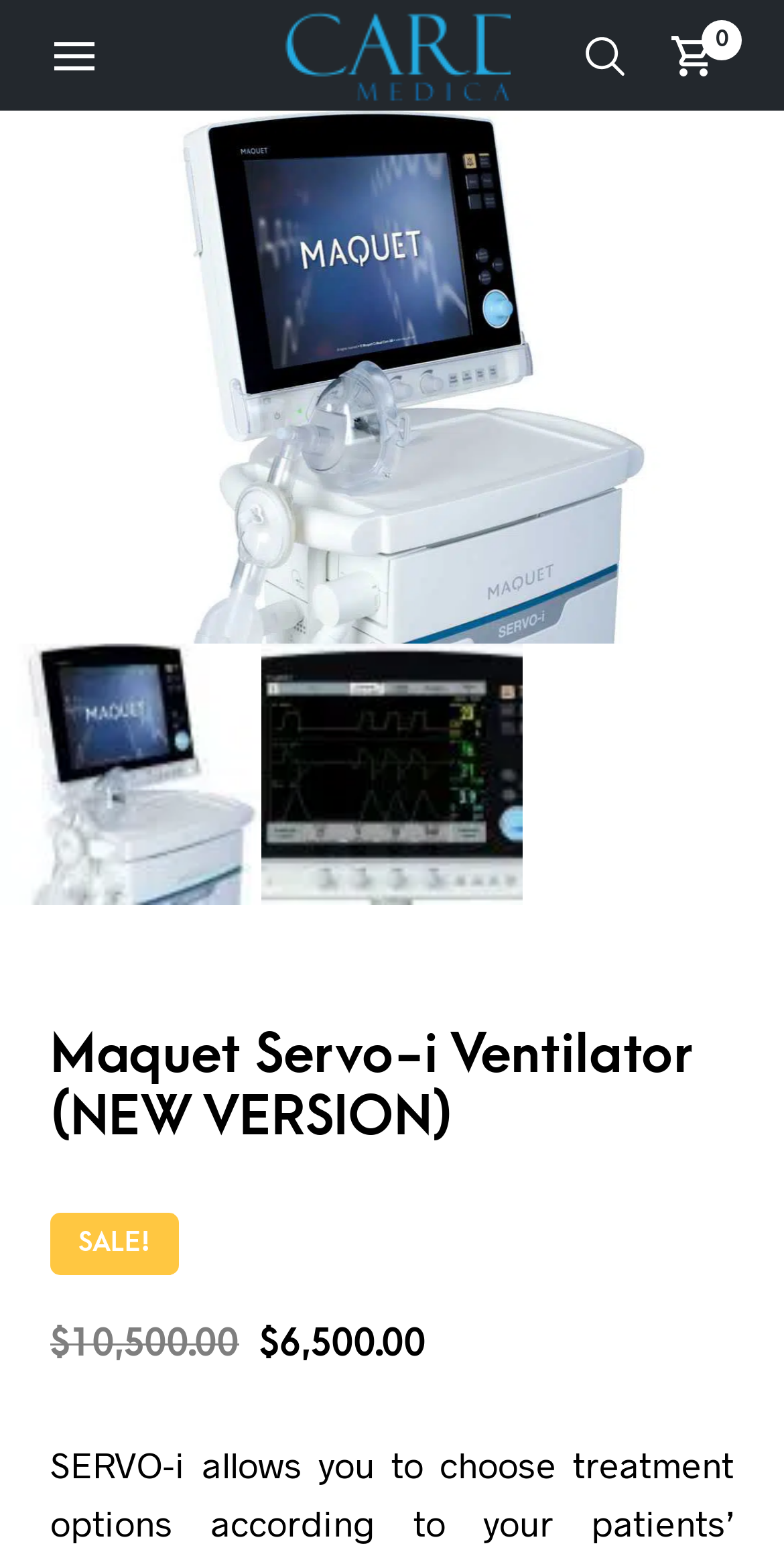What is the color of the 'SALE!' label?
Please use the visual content to give a single word or phrase answer.

Unknown